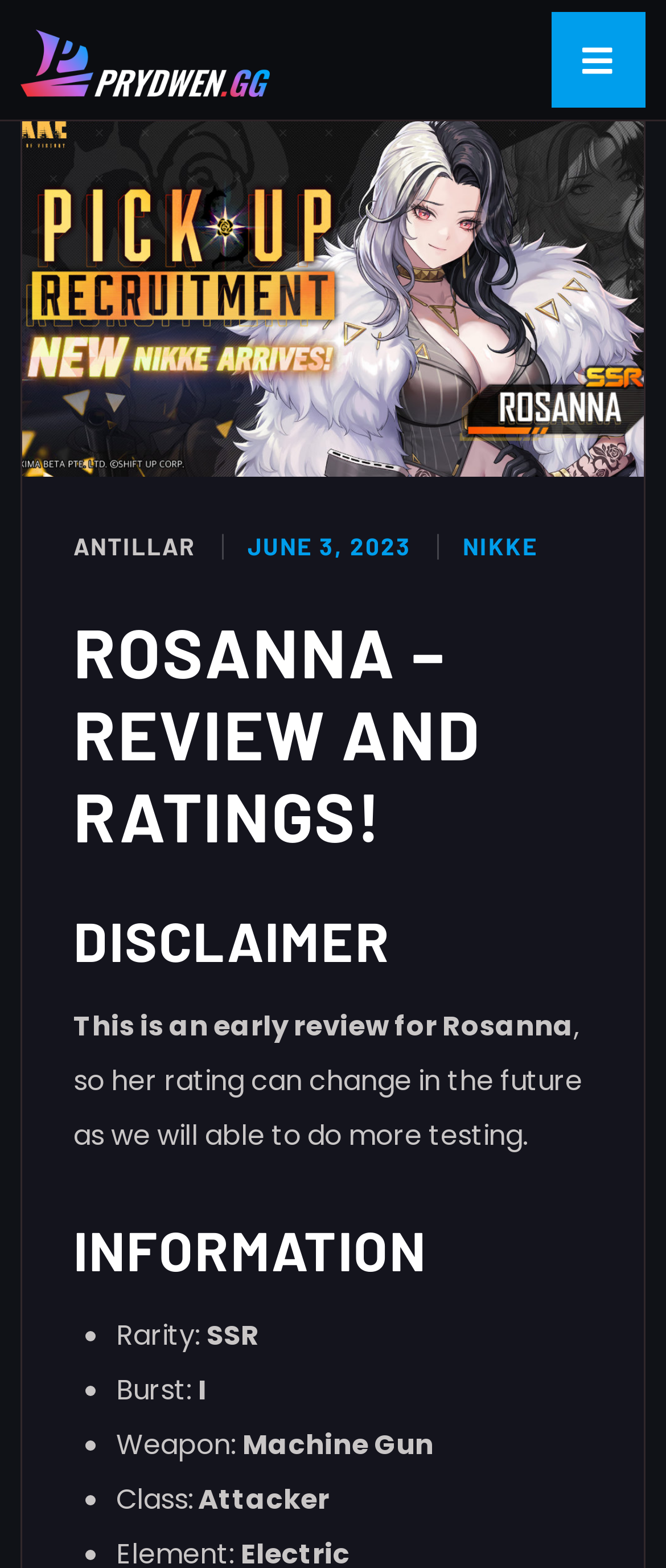Identify the bounding box for the given UI element using the description provided. Coordinates should be in the format (top-left x, top-left y, bottom-right x, bottom-right y) and must be between 0 and 1. Here is the description: Sitemap

None